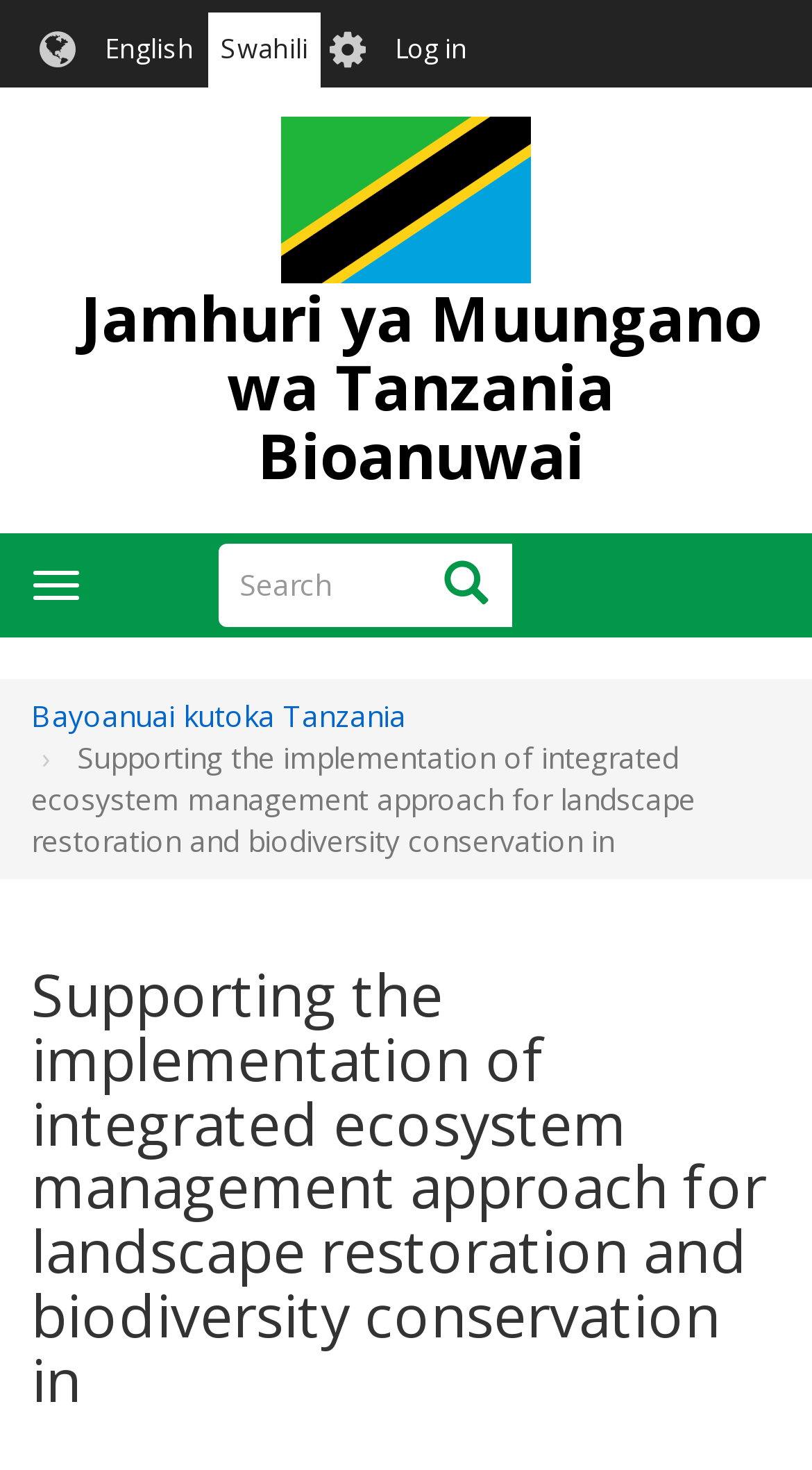What is the purpose of the search box?
Answer the question with as much detail as you can, using the image as a reference.

The search box is located at the top of the page, and it has a label 'Search' and a button with the same label. This suggests that users can enter keywords or phrases to search for specific content within the website.